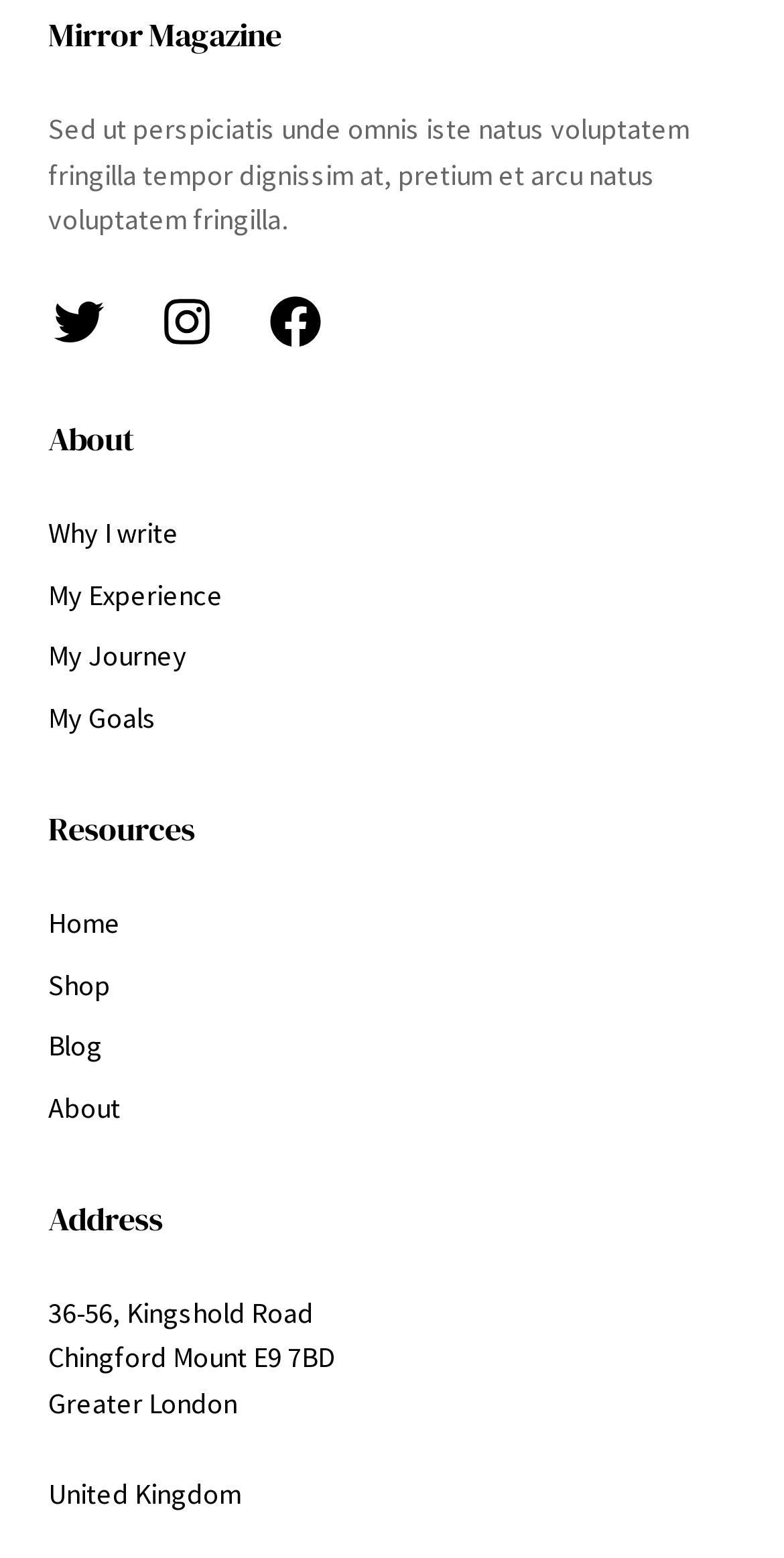What is the purpose of the 'Why I write' link?
Based on the screenshot, provide a one-word or short-phrase response.

To learn about the writer's motivation